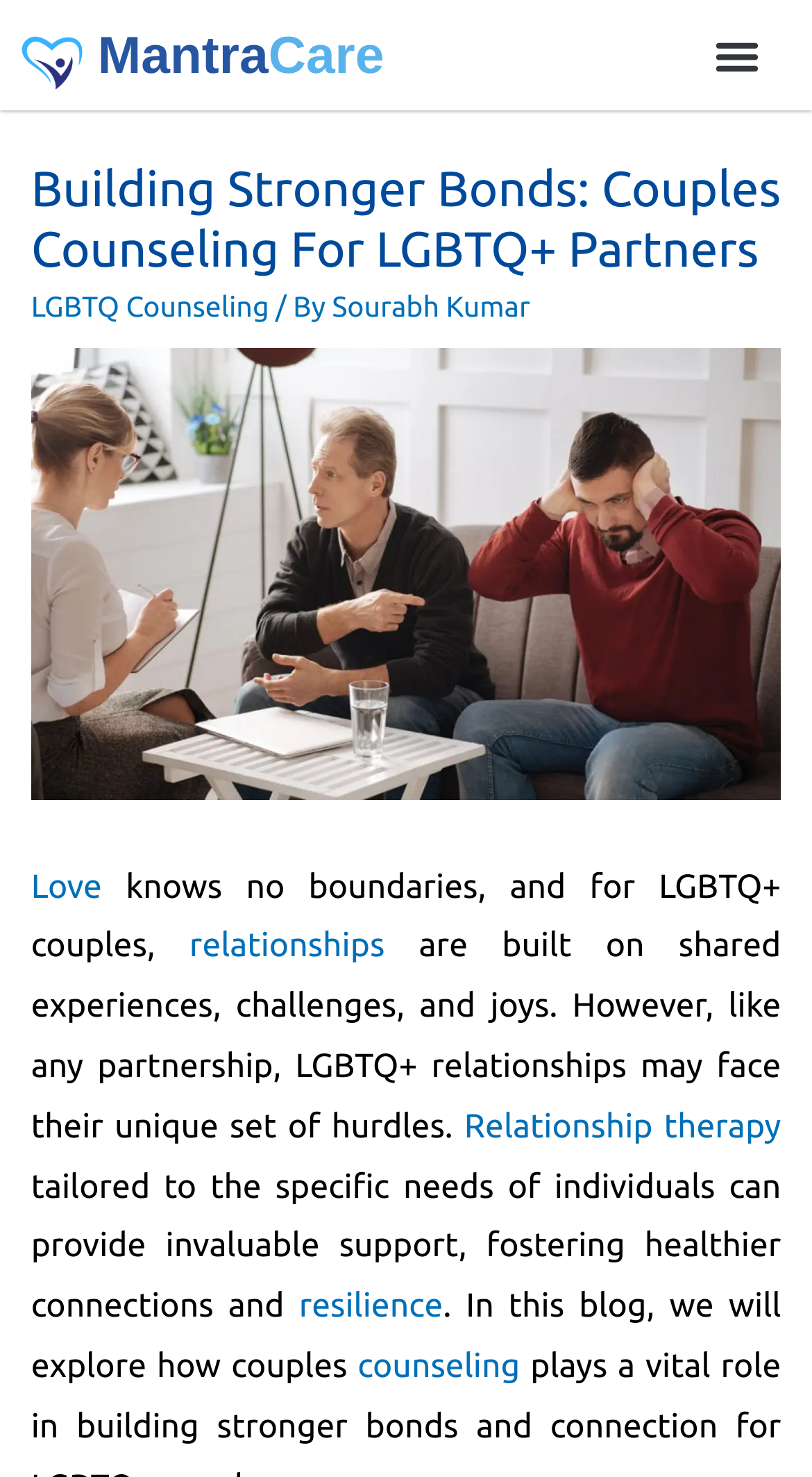Find the headline of the webpage and generate its text content.

Building Stronger Bonds: Couples Counseling For LGBTQ+ Partners